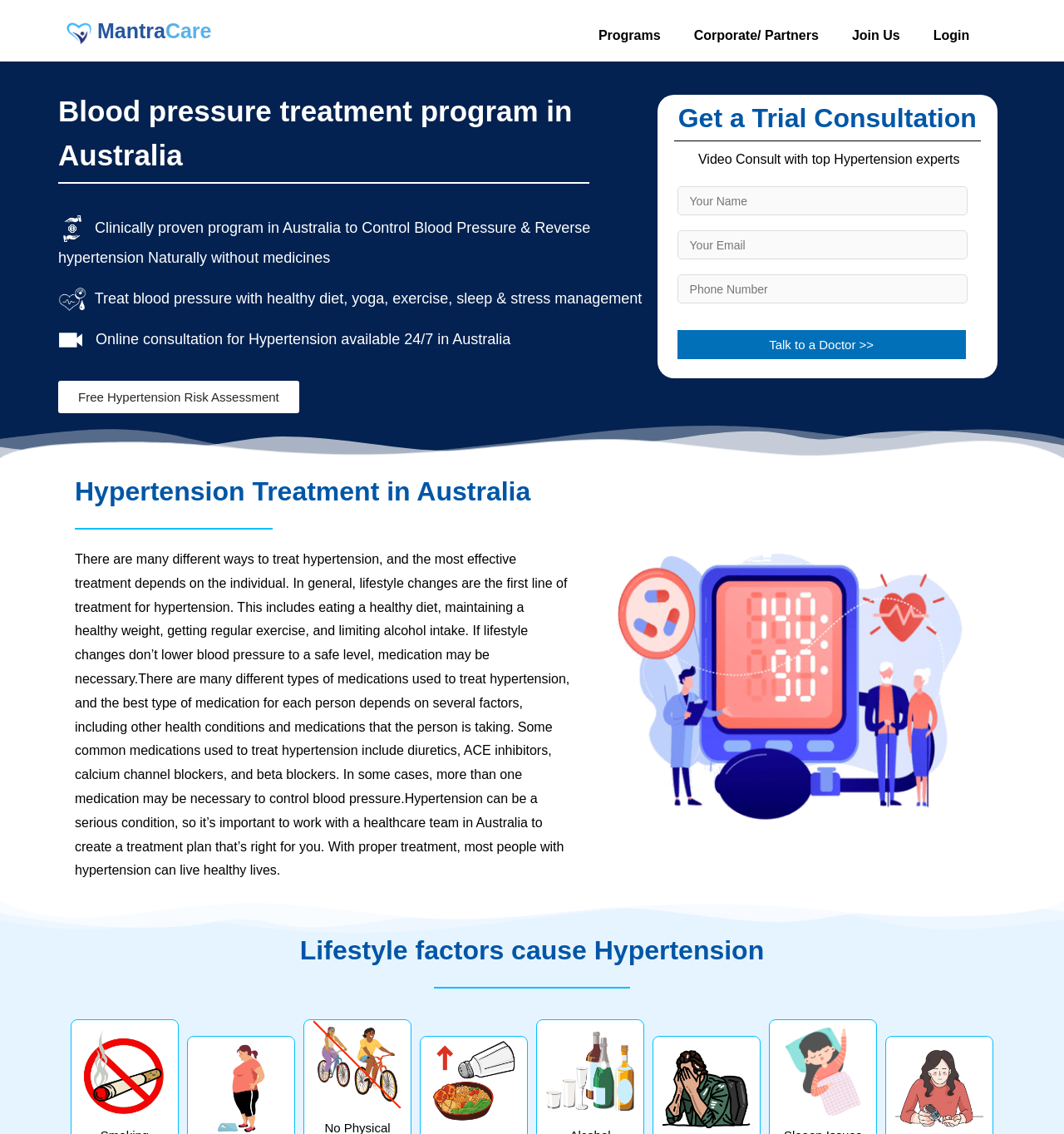Please provide a comprehensive response to the question based on the details in the image: What is the focus of the 'Programs Menu Toggle' link?

The 'Programs Menu Toggle' link is located near the 'Corporate/Partners' link, and it is likely that the focus of this link is related to corporate or partner programs, possibly offering hypertension treatment programs for corporations or partners.